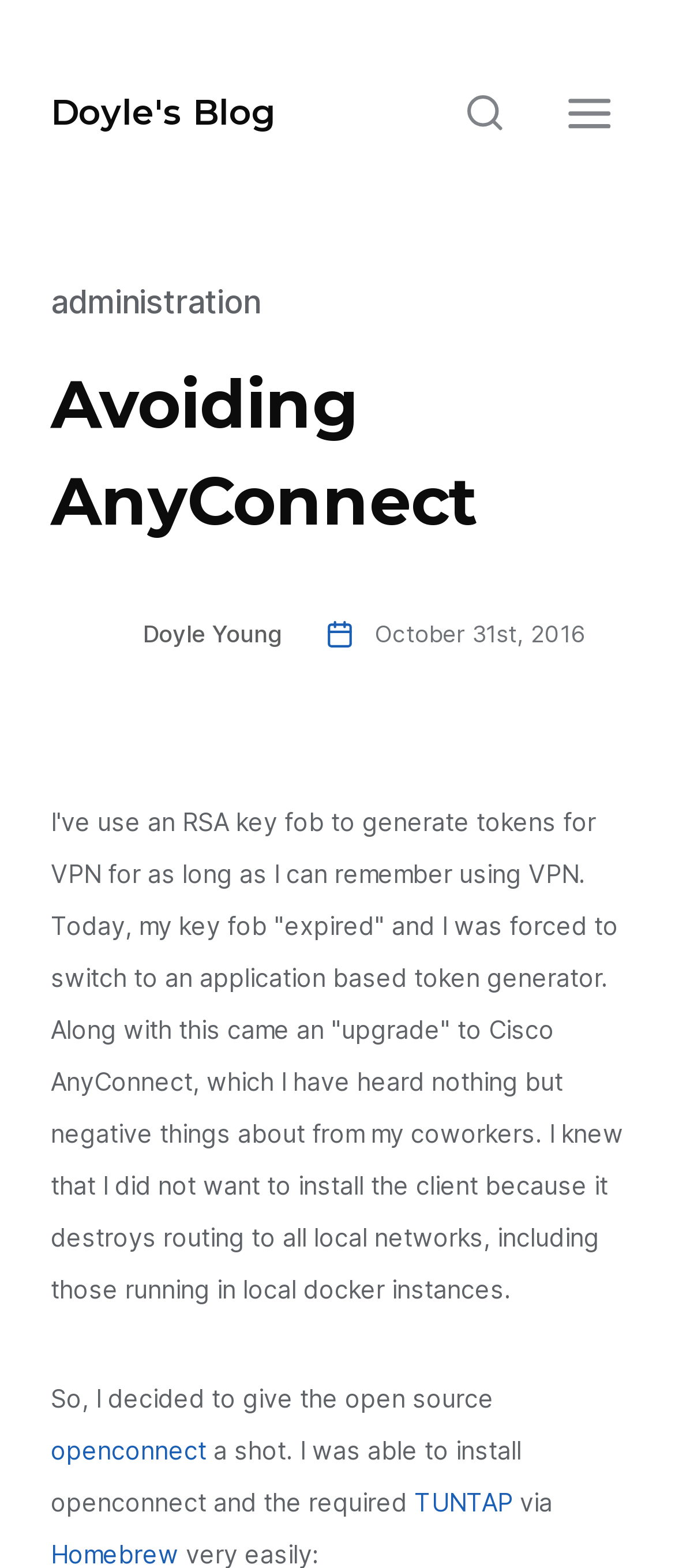Locate the bounding box coordinates of the segment that needs to be clicked to meet this instruction: "go to Doyle's Blog".

[0.075, 0.047, 0.408, 0.097]